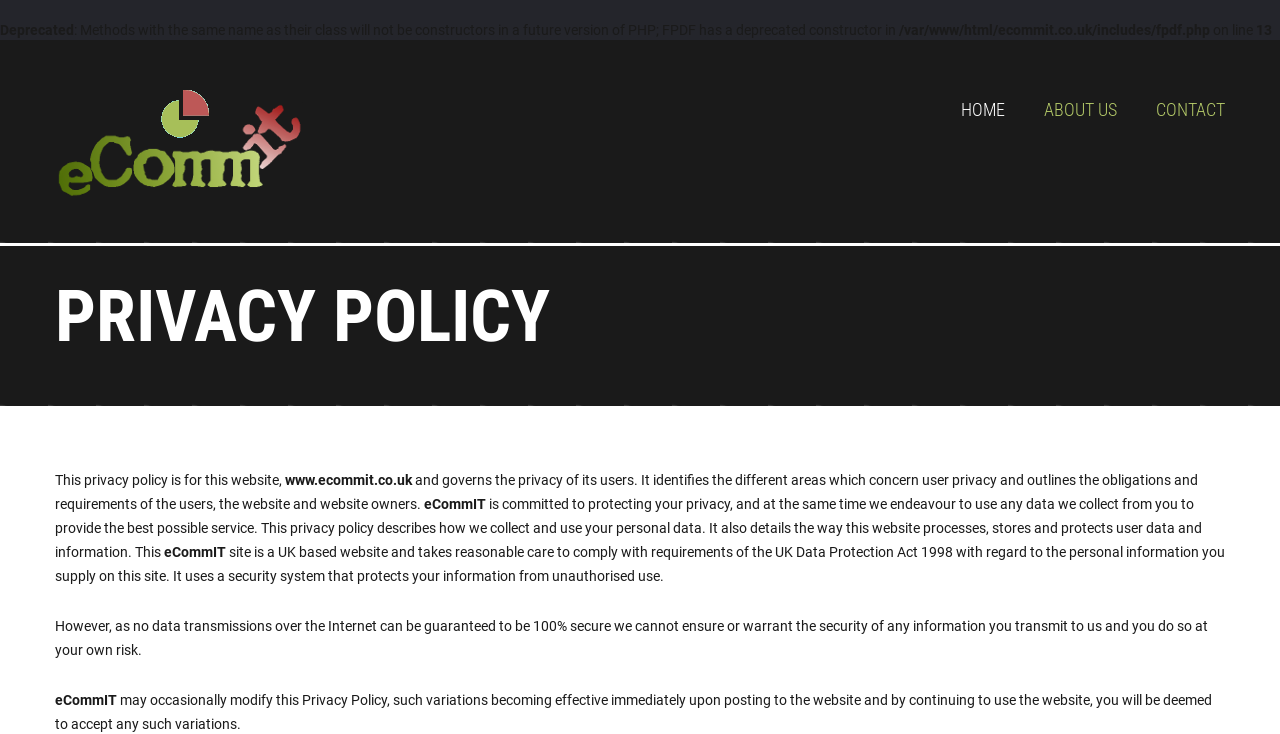Determine the bounding box for the UI element described here: "Home".

[0.751, 0.135, 0.785, 0.163]